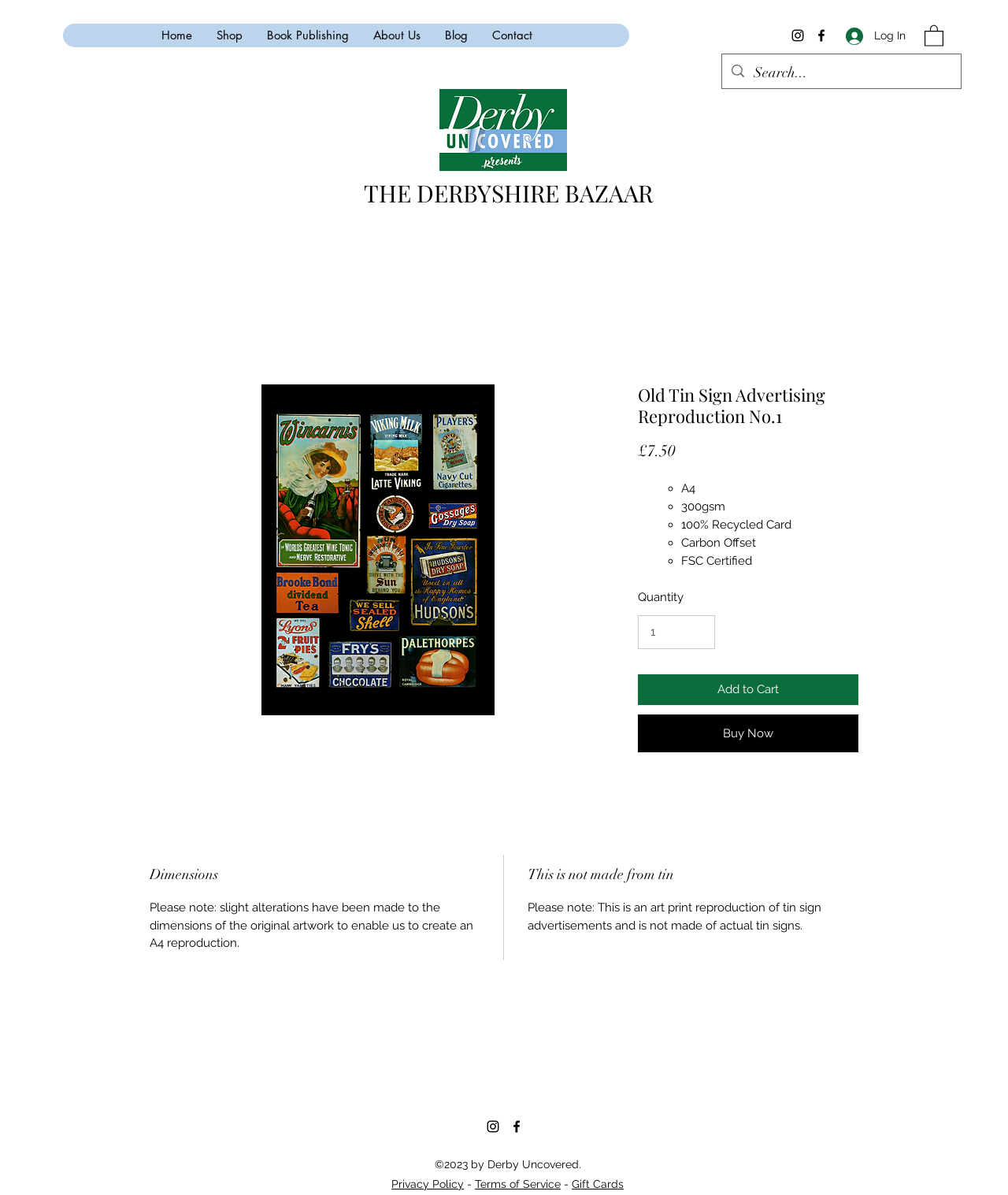Extract the main heading from the webpage content.

Old Tin Sign Advertising Reproduction No.1